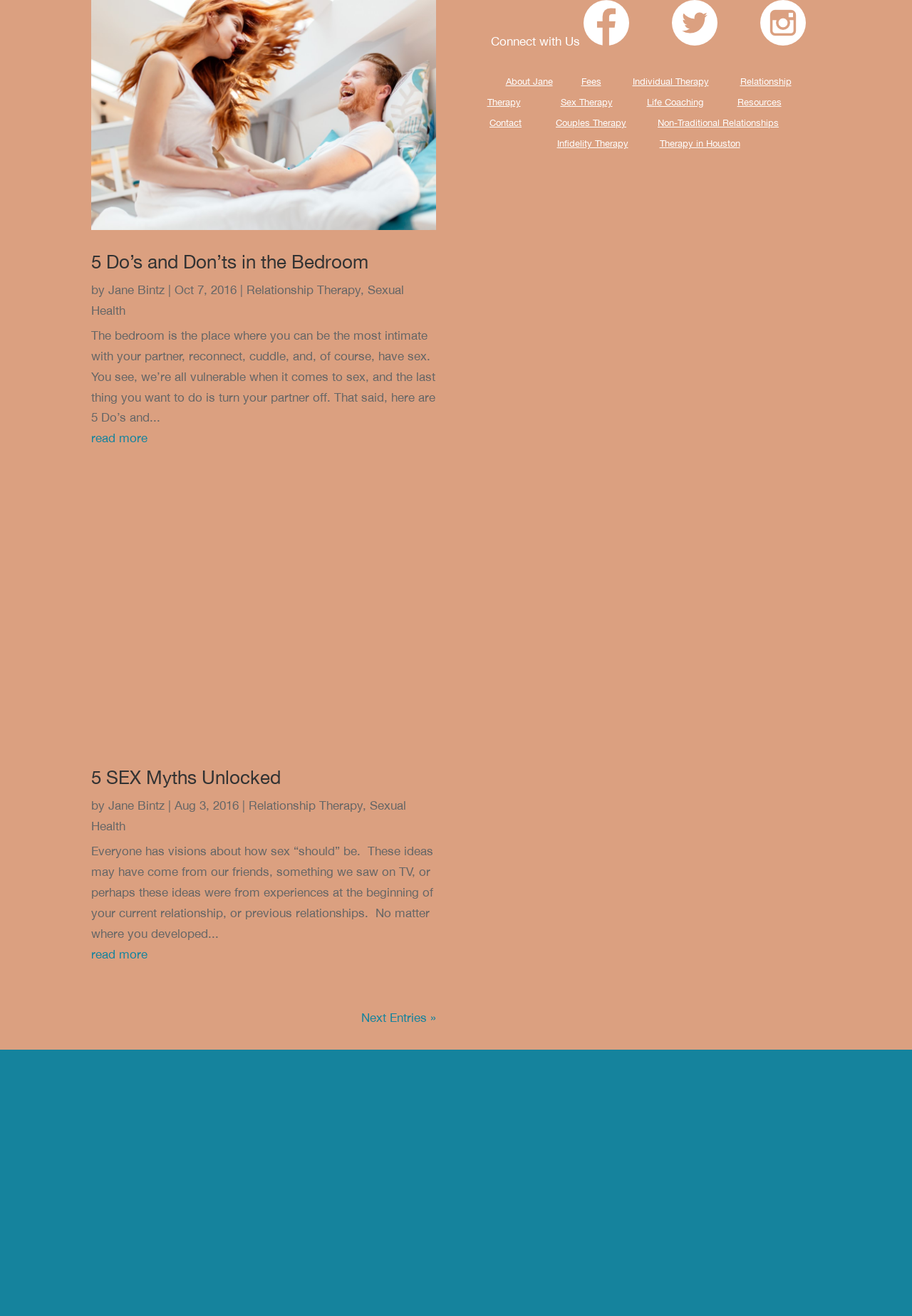Identify the bounding box coordinates of the region that should be clicked to execute the following instruction: "read the article about 5 Do’s and Don’ts in the Bedroom".

[0.1, 0.191, 0.478, 0.213]